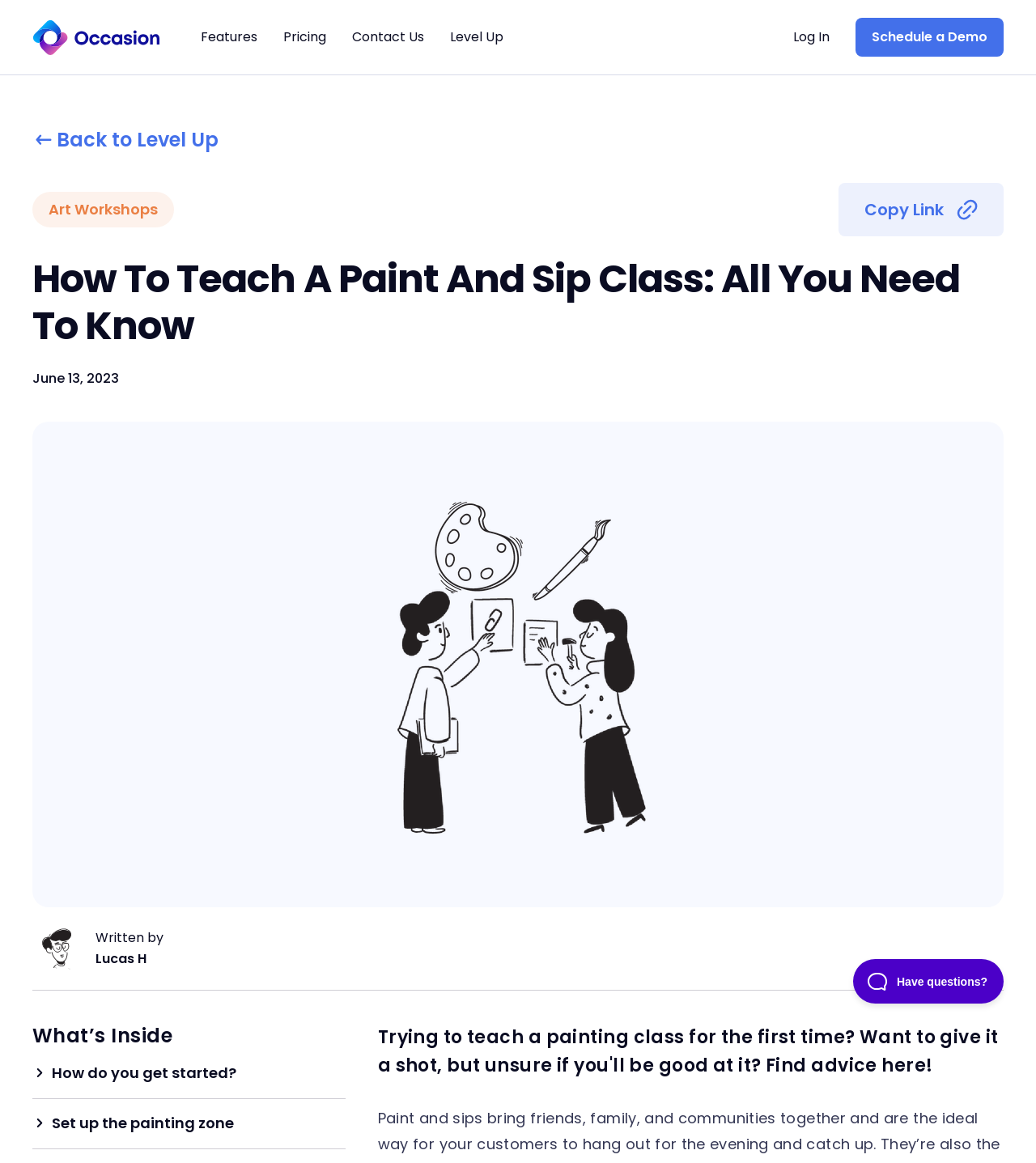Identify the webpage's primary heading and generate its text.

How To Teach A Paint And Sip Class: All You Need To Know